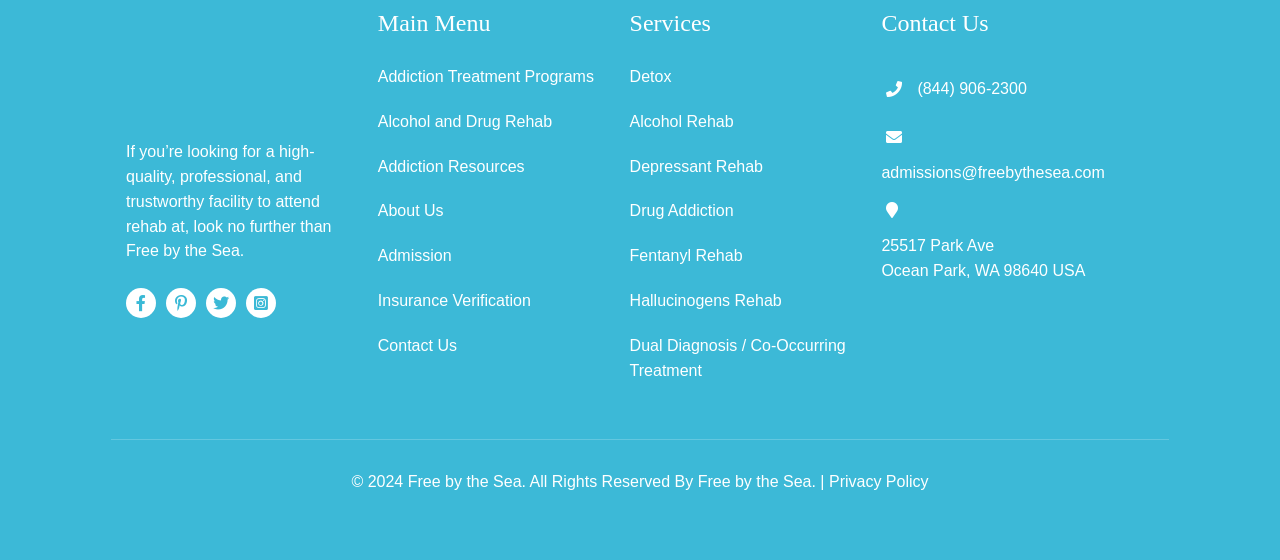Find the bounding box coordinates of the element you need to click on to perform this action: 'Click the 'Addiction Treatment Programs' link'. The coordinates should be represented by four float values between 0 and 1, in the format [left, top, right, bottom].

[0.295, 0.122, 0.464, 0.152]